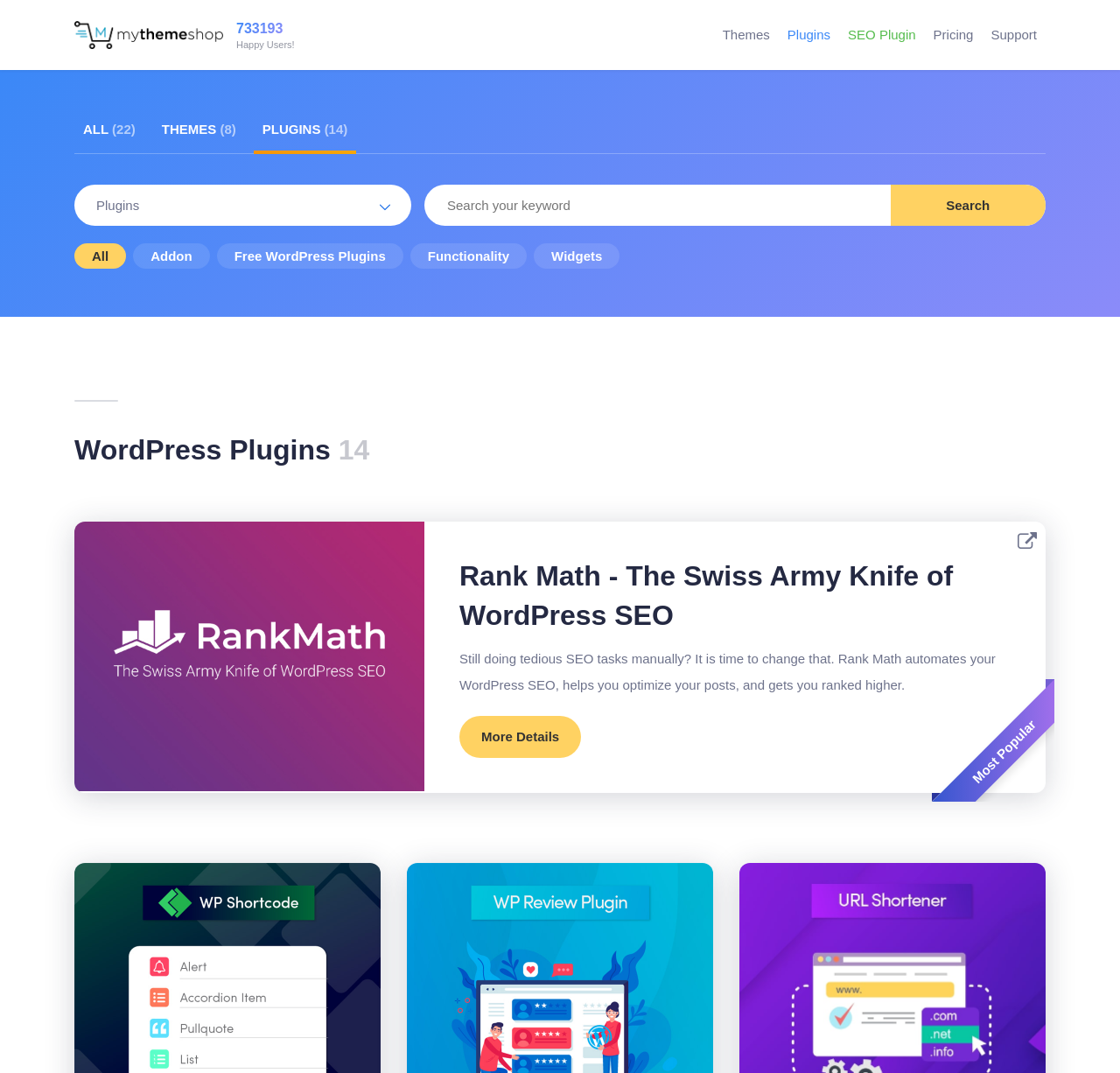What are the three options provided for each plugin on the webpage?
Could you give a comprehensive explanation in response to this question?

The three options are obtained from the links provided below each plugin description, which are 'Demo', 'Details', and 'Get 'em All'.